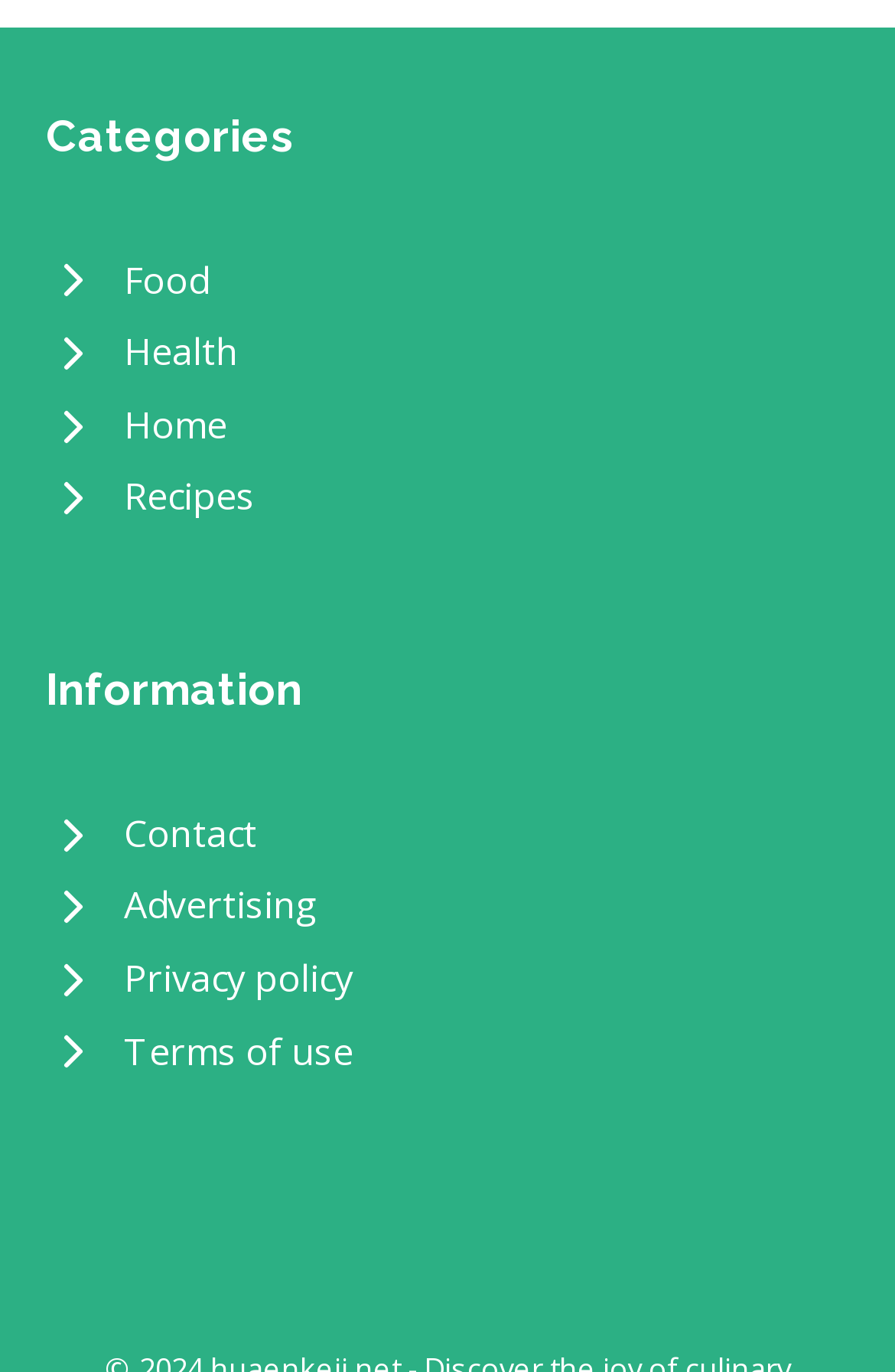From the screenshot, find the bounding box of the UI element matching this description: "Privacy policy". Supply the bounding box coordinates in the form [left, top, right, bottom], each a float between 0 and 1.

[0.051, 0.688, 0.949, 0.74]